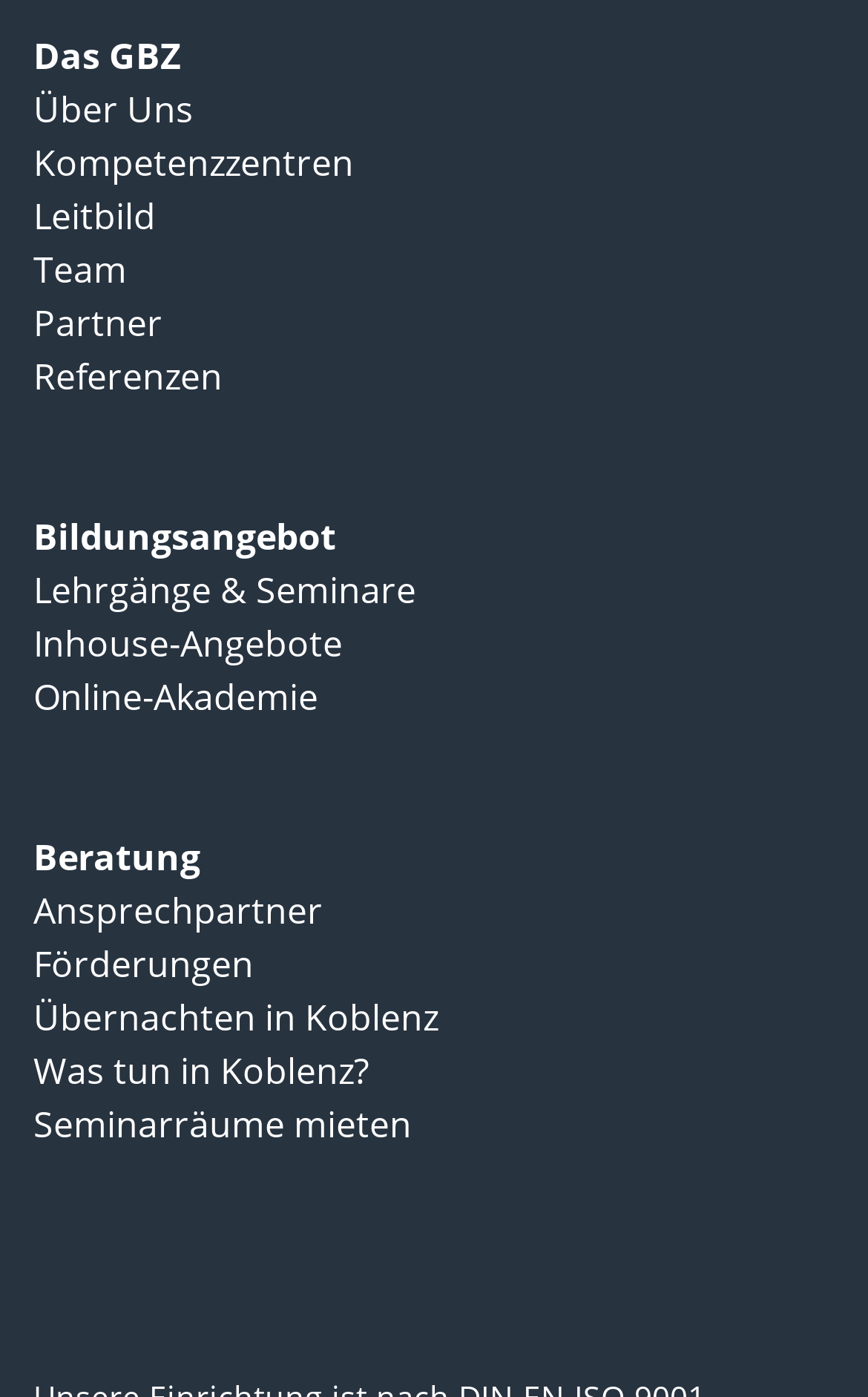What is the last link in the navigation bar?
Answer with a single word or phrase by referring to the visual content.

Seminarräume mieten